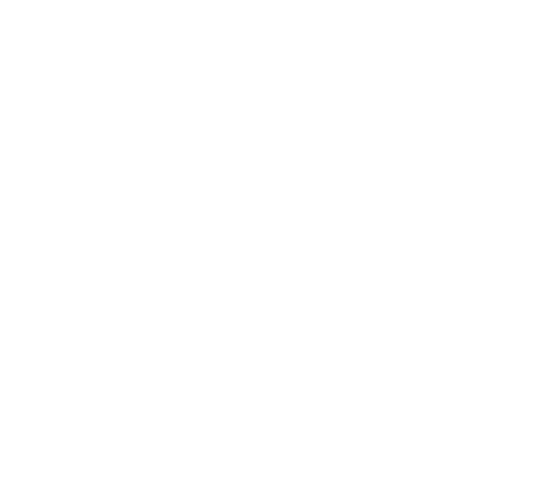What is the tone conveyed by the image?
Answer the question with a detailed explanation, including all necessary information.

The overall presentation of the image, including the stylized truck icon and the textual elements, conveys a professional image, reinforcing the company's longstanding service in the trucking industry and suggesting a commitment to timely deliveries and high-quality services.